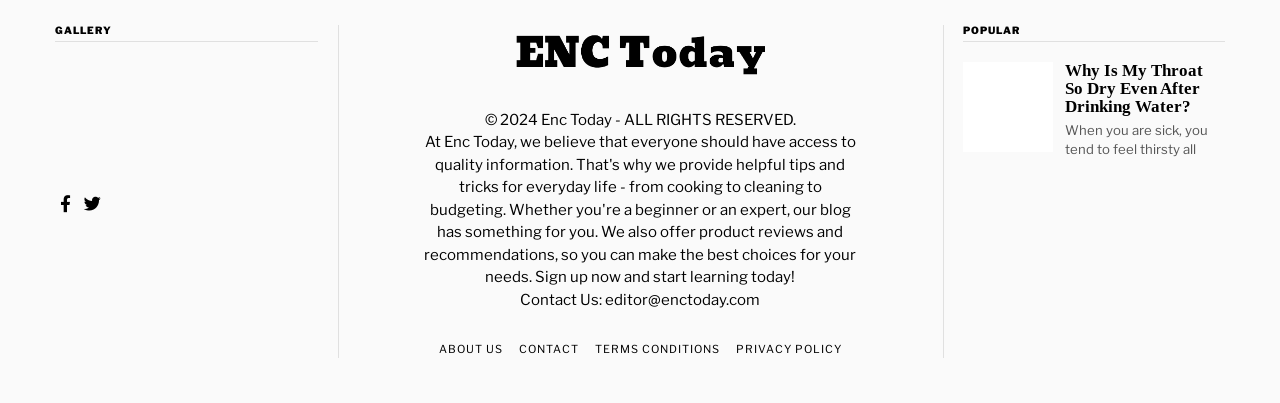What is the year mentioned in the copyright information? Look at the image and give a one-word or short phrase answer.

2024